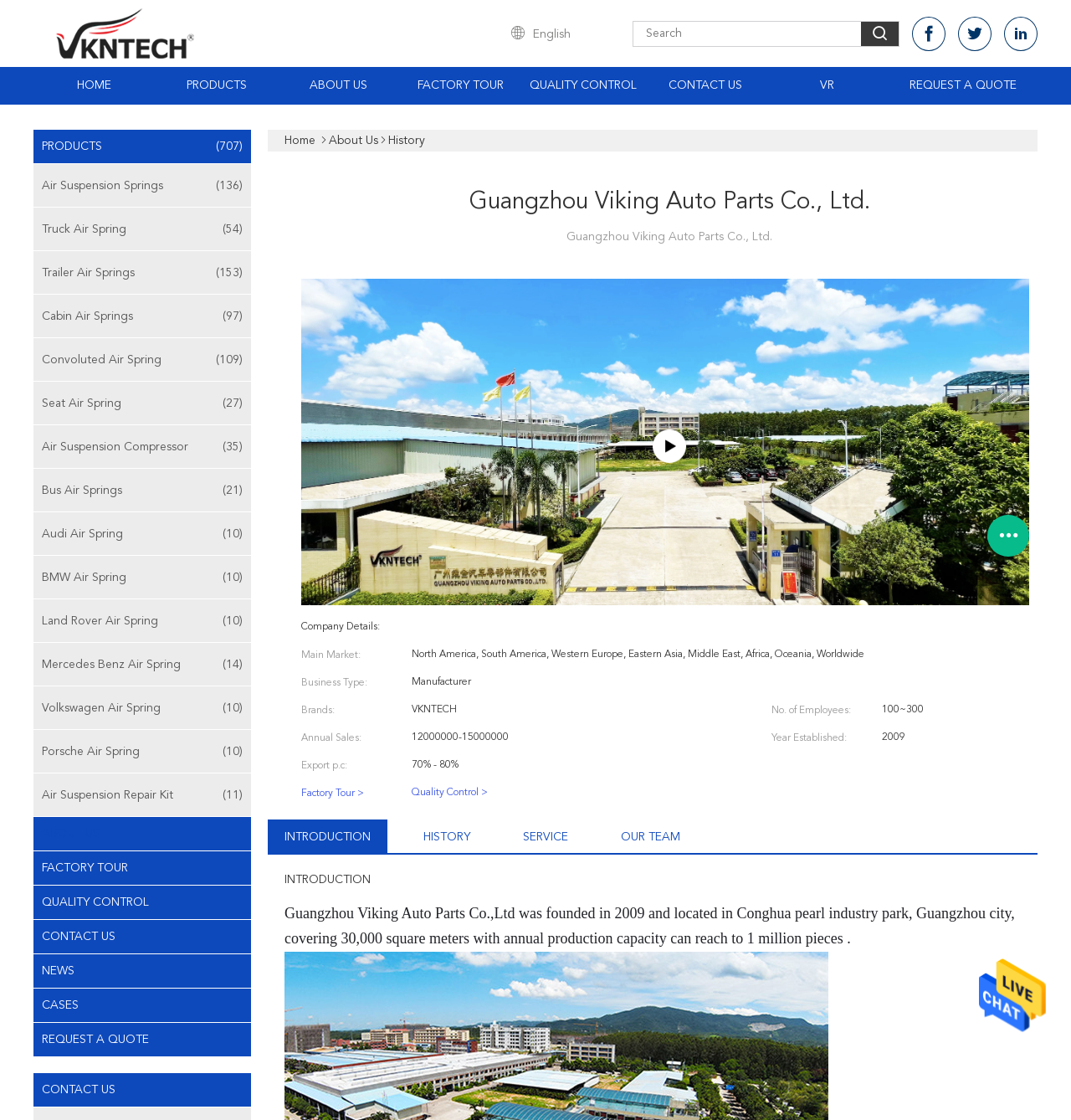How many employees does the company have?
Please answer the question with a detailed and comprehensive explanation.

I found the company information table, which includes the number of employees. According to the table, the company has 100~300 employees.